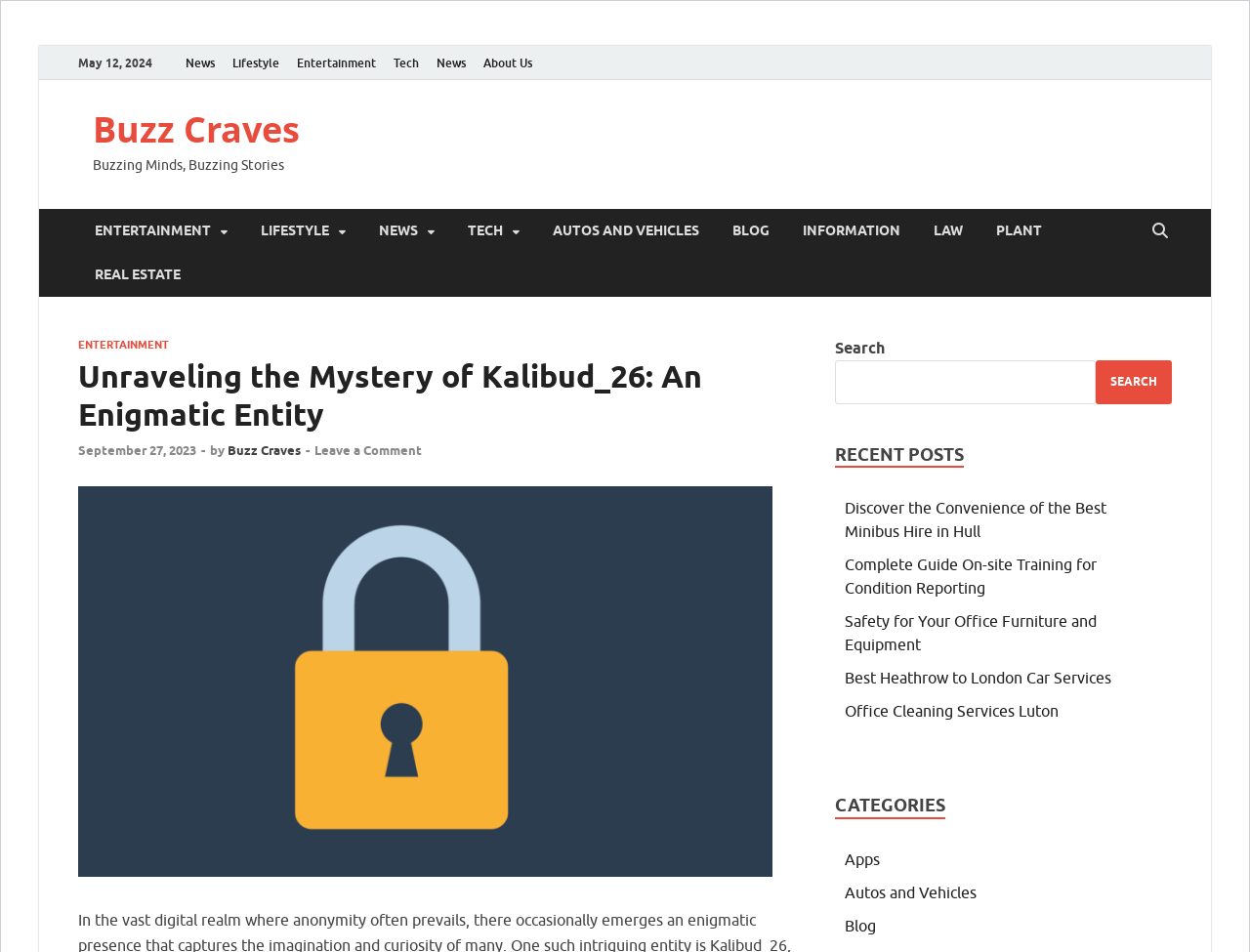Specify the bounding box coordinates of the element's area that should be clicked to execute the given instruction: "Check the recent post about Office Cleaning Services Luton". The coordinates should be four float numbers between 0 and 1, i.e., [left, top, right, bottom].

[0.676, 0.738, 0.847, 0.756]